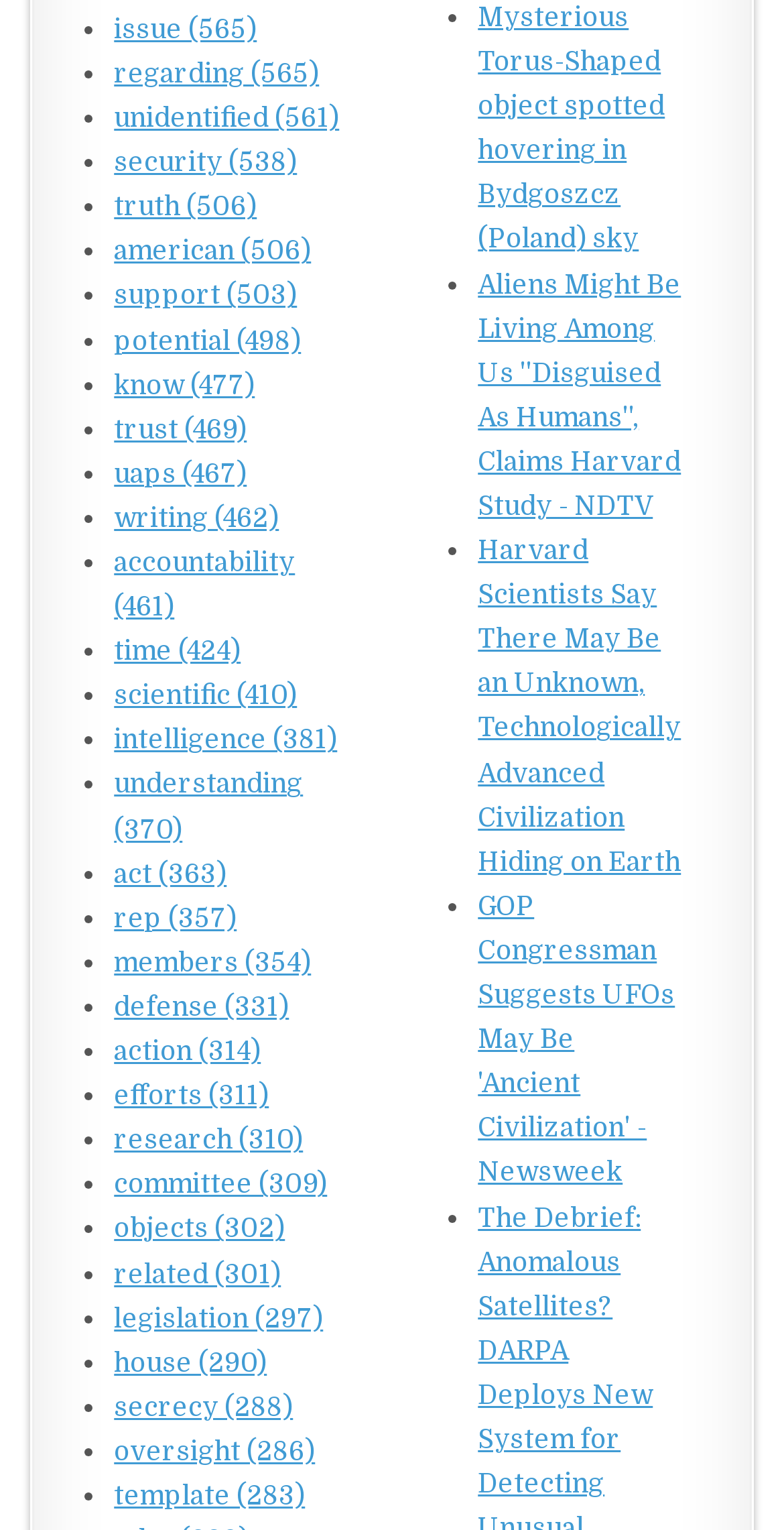Respond to the following question using a concise word or phrase: 
What is the institution mentioned in the second link?

Harvard